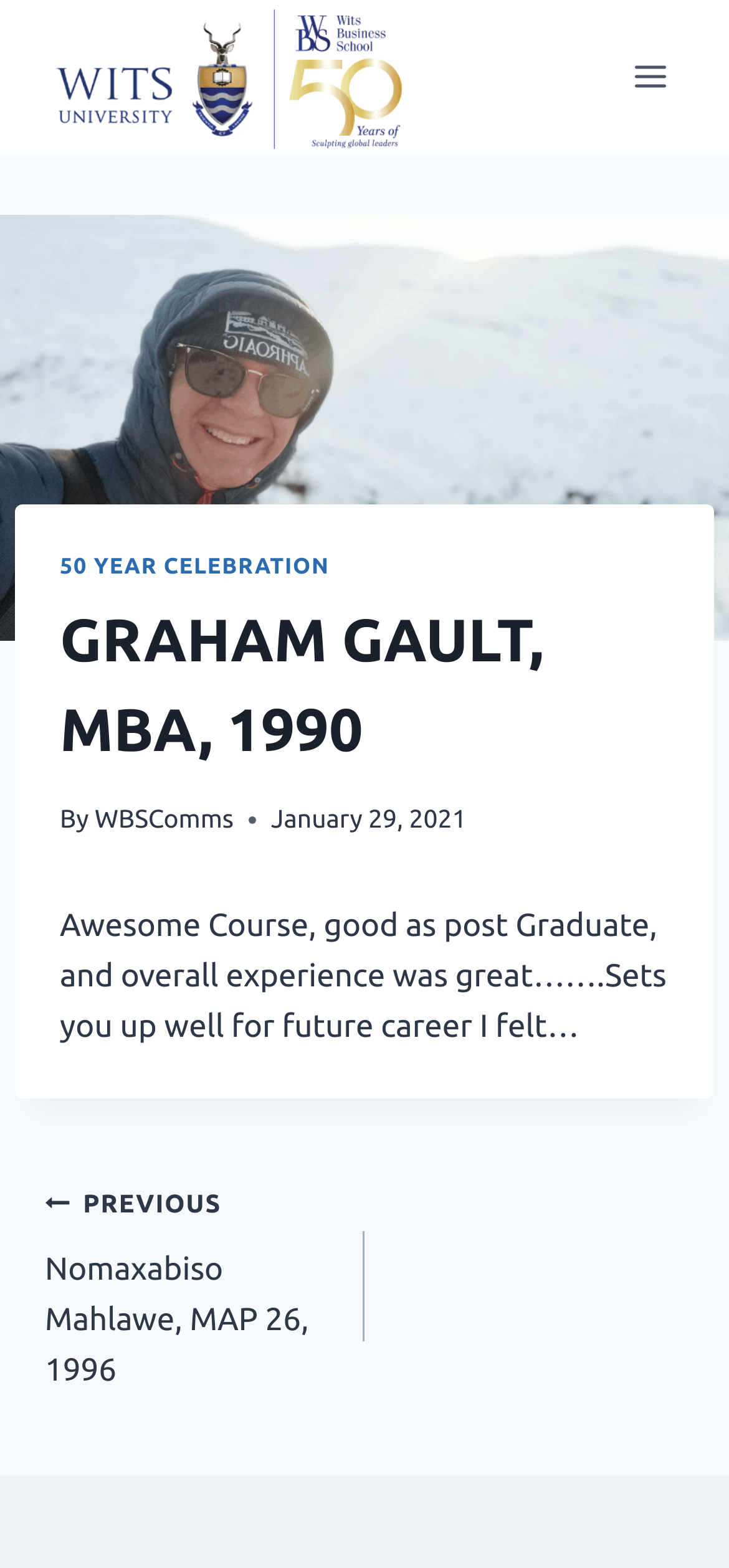What is the category of the webpage based on the navigation section?
Could you answer the question with a detailed and thorough explanation?

I examined the navigation section and found the text 'Posts' which indicates that the webpage is categorized under posts.